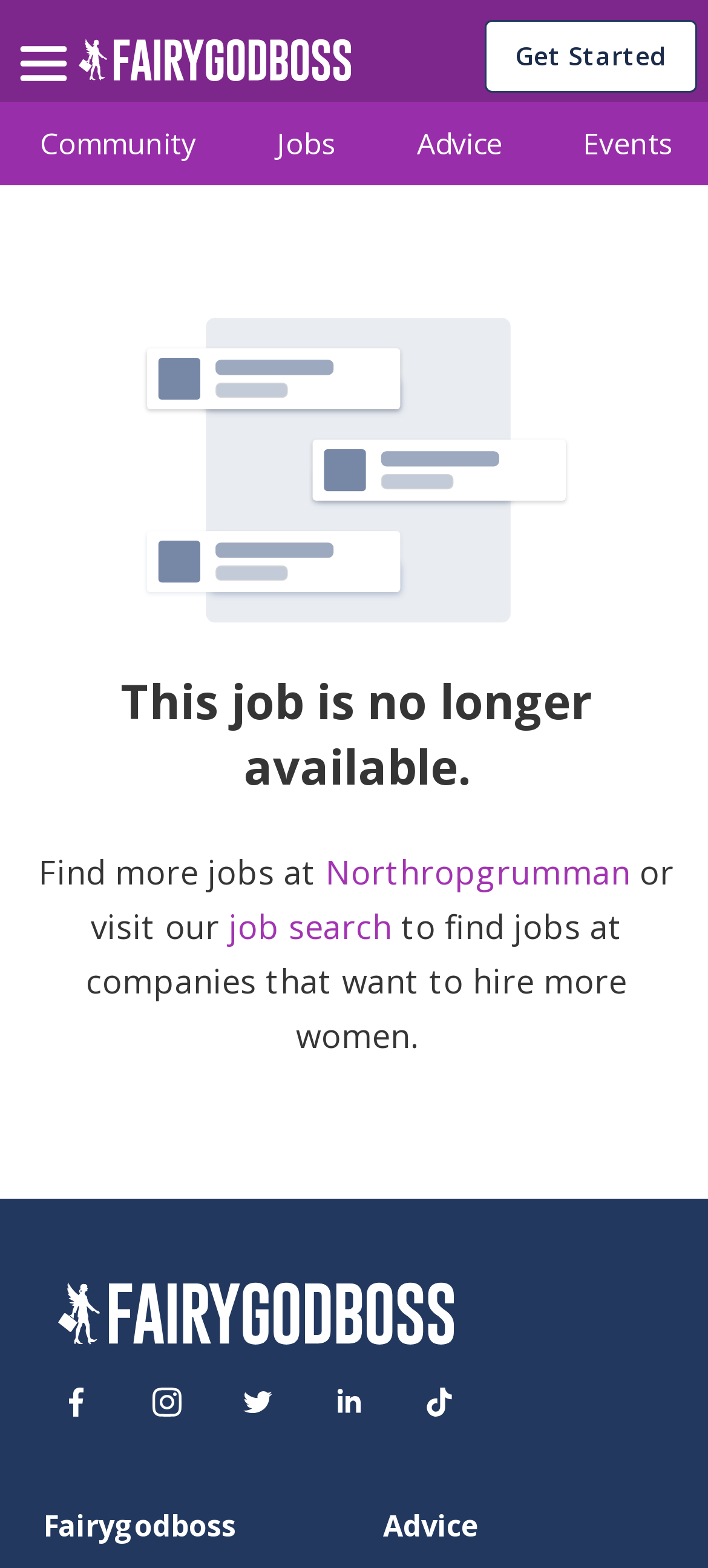What is the name of the website?
Utilize the image to construct a detailed and well-explained answer.

The name of the website can be determined by looking at the root element 'Fairygodboss' which is focused, indicating that it is the main title of the webpage.